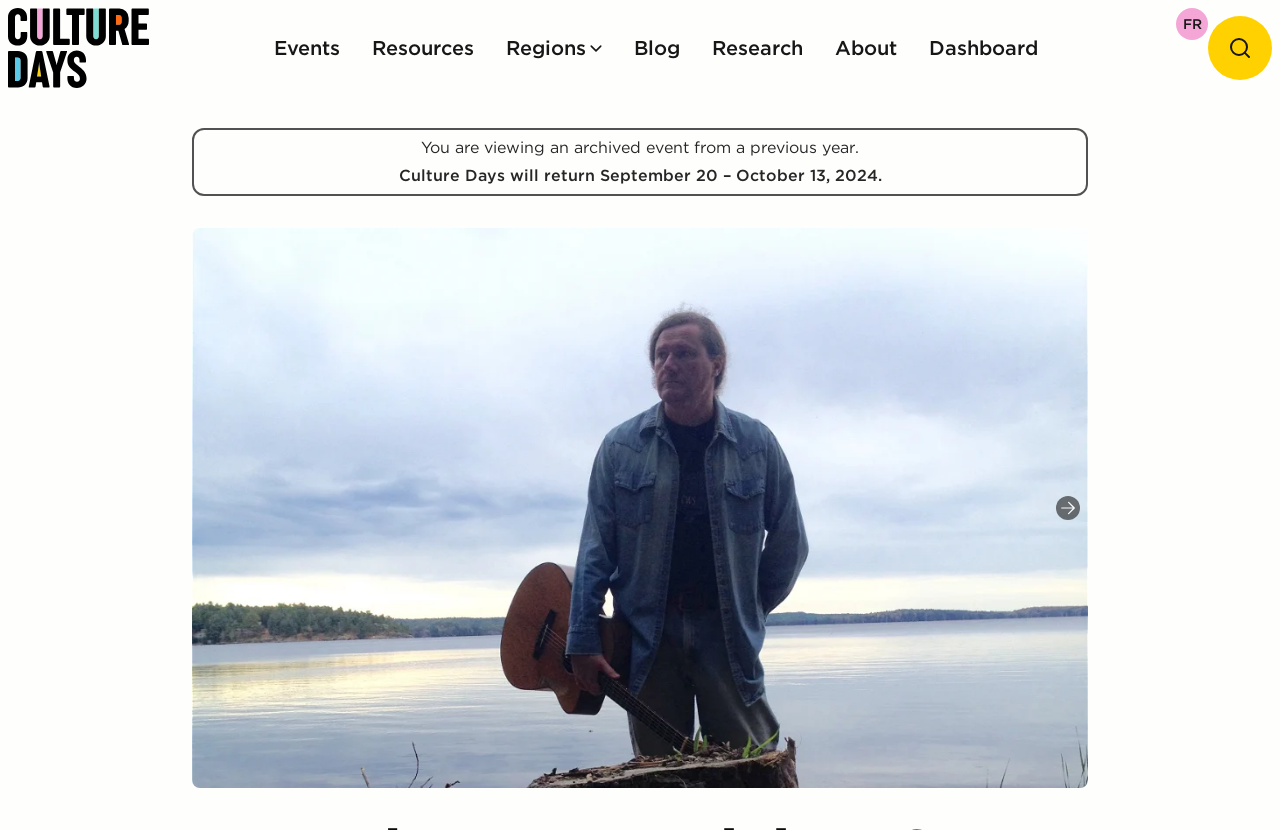What is the name of the musician?
Using the screenshot, give a one-word or short phrase answer.

Pat Johnson